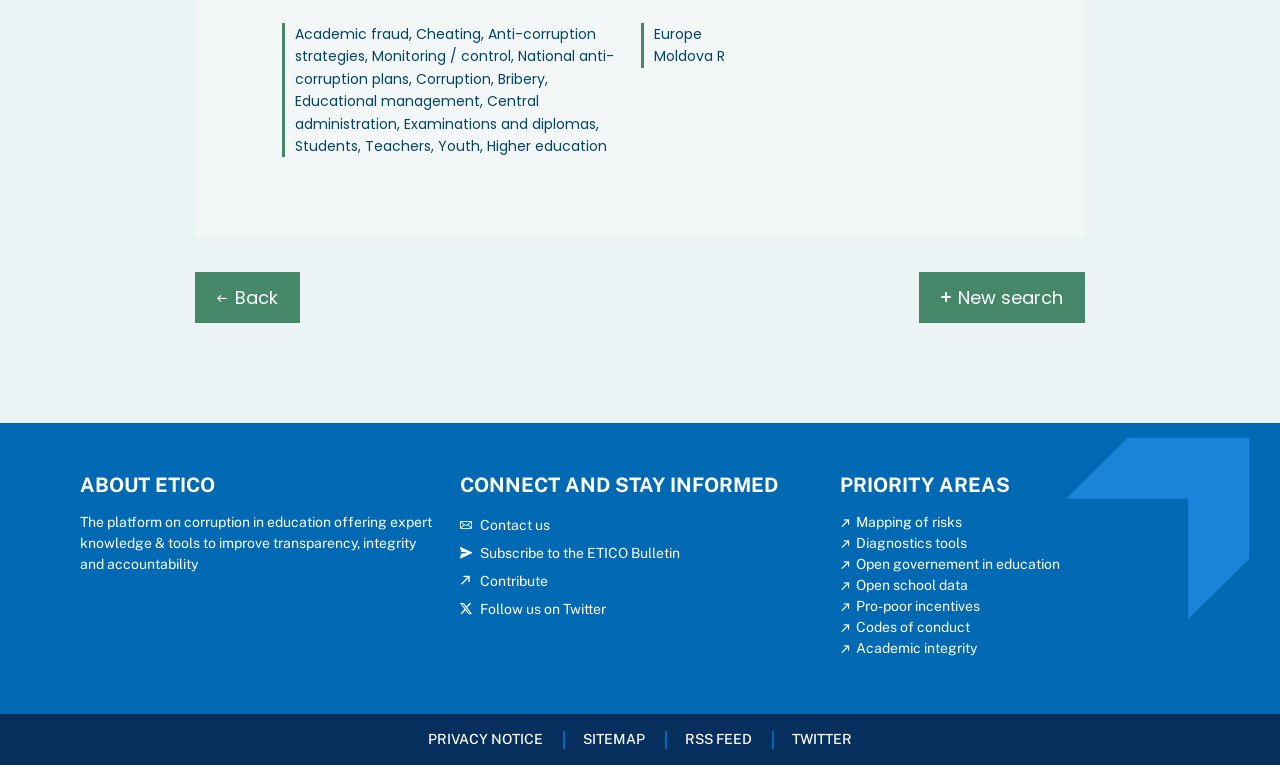Respond to the question below with a single word or phrase:
What region is the webpage focused on?

Europe